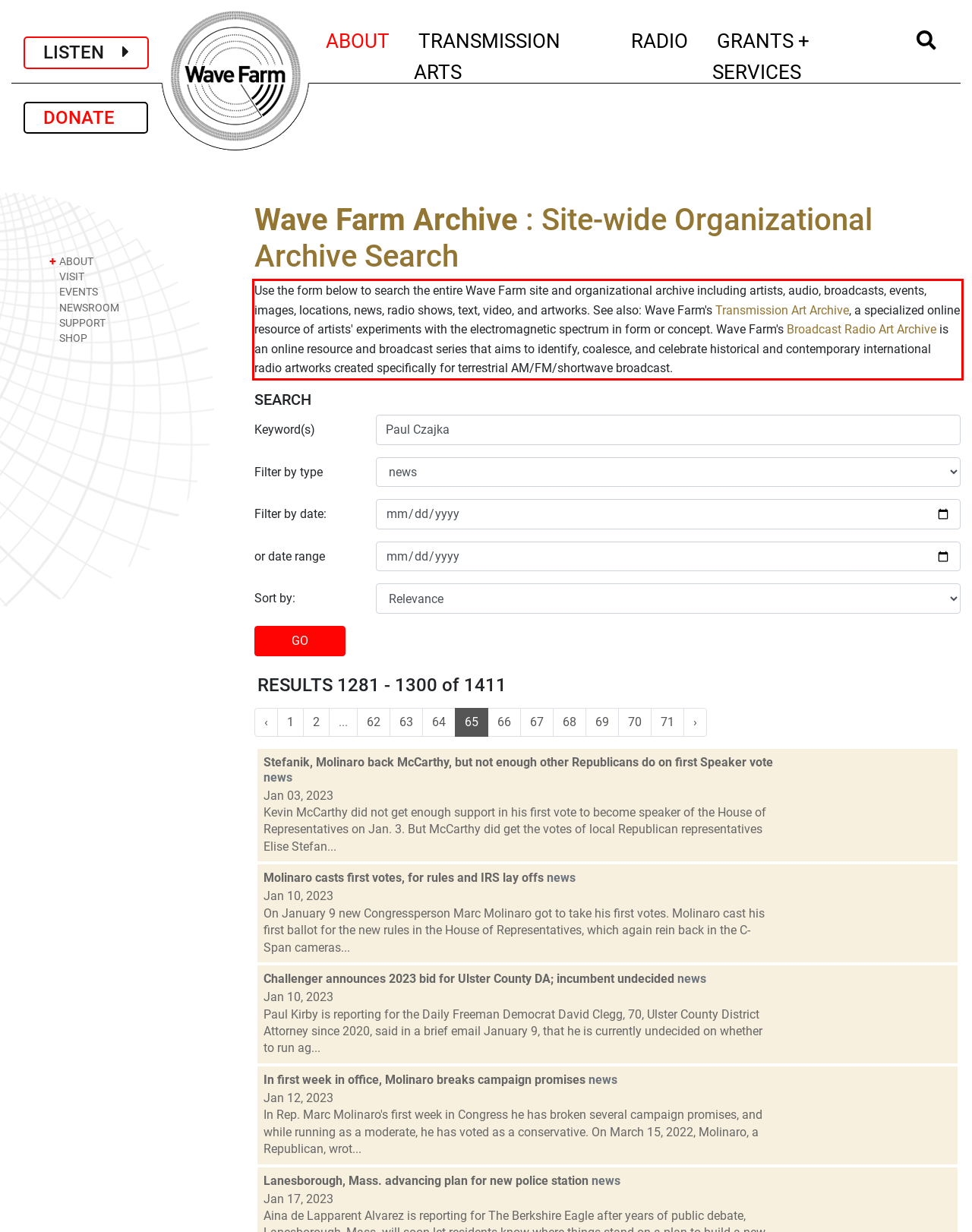Examine the webpage screenshot and use OCR to obtain the text inside the red bounding box.

Use the form below to search the entire Wave Farm site and organizational archive including artists, audio, broadcasts, events, images, locations, news, radio shows, text, video, and artworks. See also: Wave Farm's Transmission Art Archive, a specialized online resource of artists' experiments with the electromagnetic spectrum in form or concept. Wave Farm's Broadcast Radio Art Archive is an online resource and broadcast series that aims to identify, coalesce, and celebrate historical and contemporary international radio artworks created specifically for terrestrial AM/FM/shortwave broadcast.